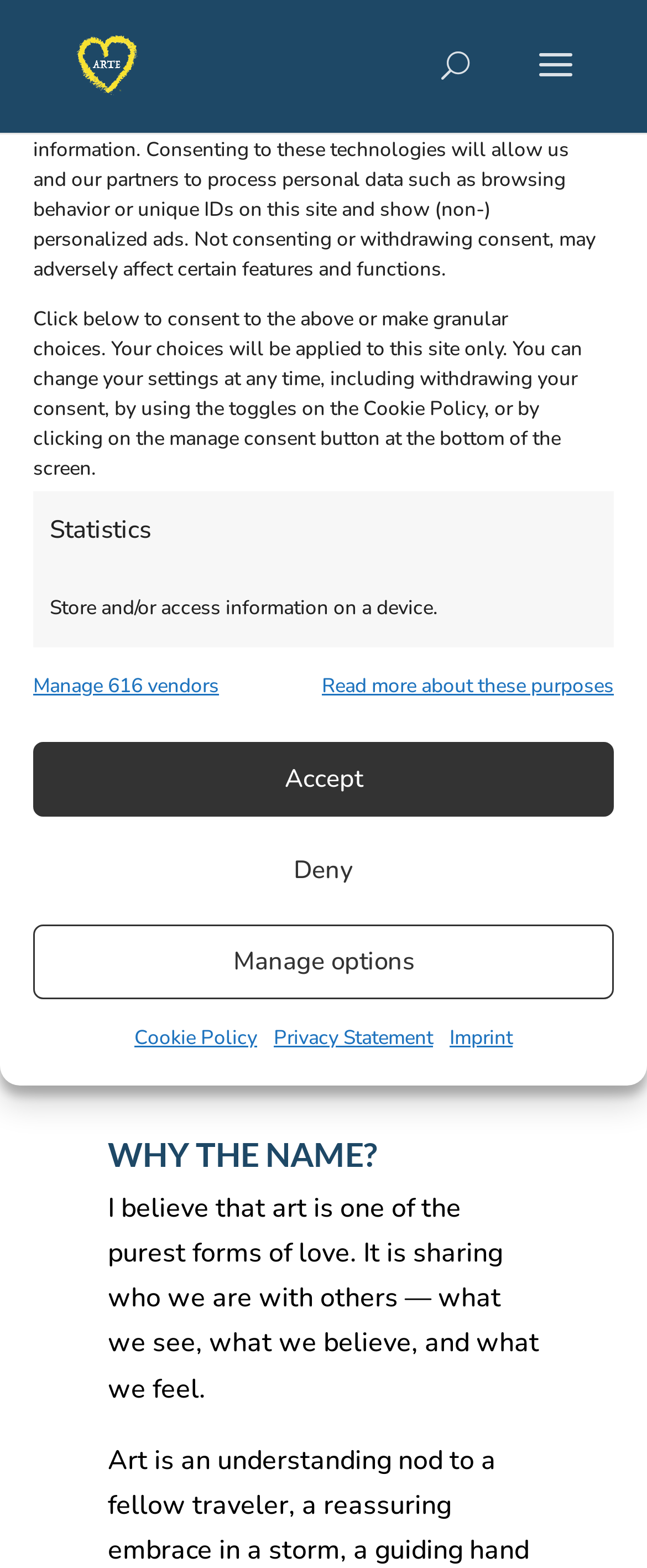Locate the bounding box coordinates of the segment that needs to be clicked to meet this instruction: "Learn why the company is named El Arte Es Amor Productions".

[0.167, 0.725, 0.833, 0.757]